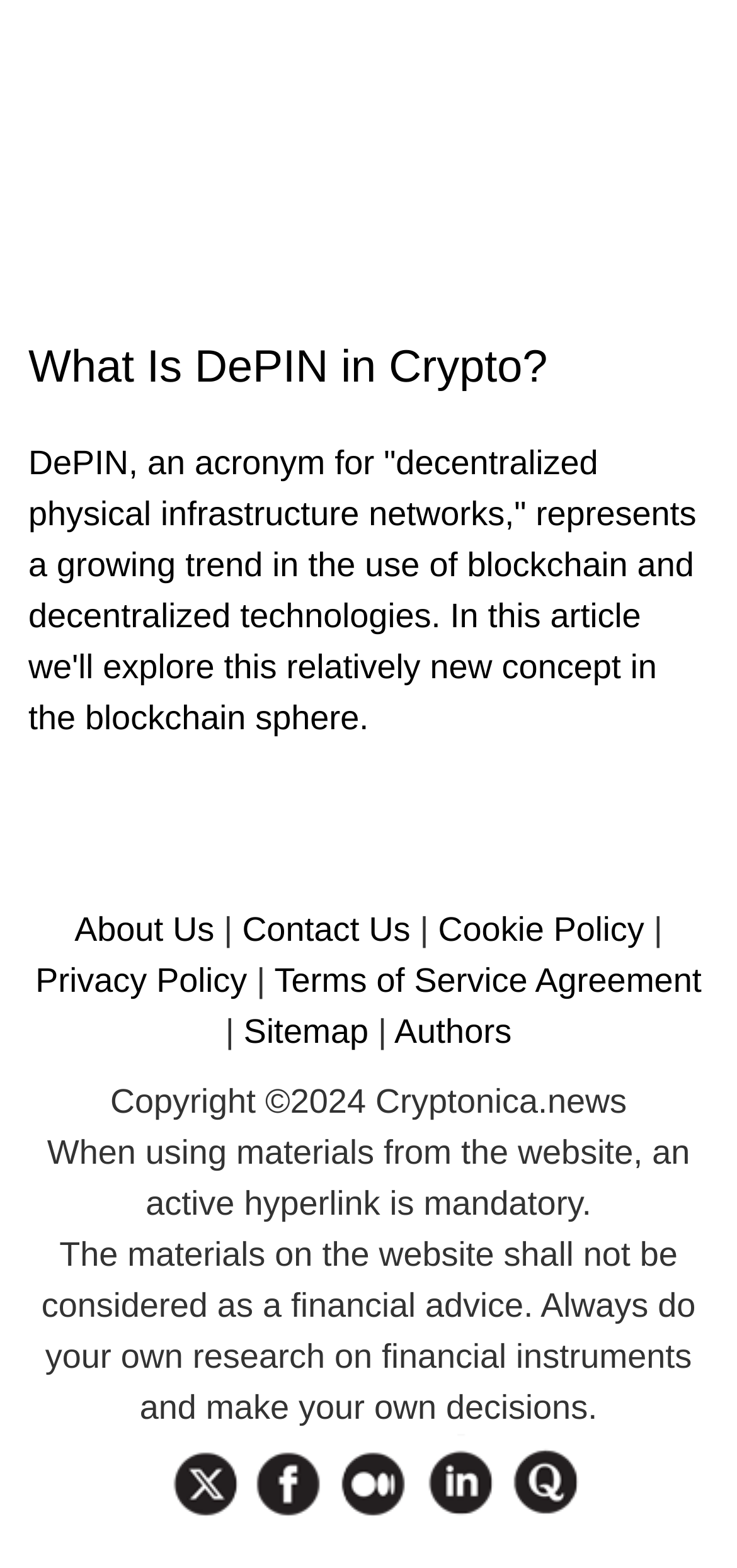Pinpoint the bounding box coordinates of the clickable area necessary to execute the following instruction: "Contact Us". The coordinates should be given as four float numbers between 0 and 1, namely [left, top, right, bottom].

[0.329, 0.58, 0.557, 0.604]